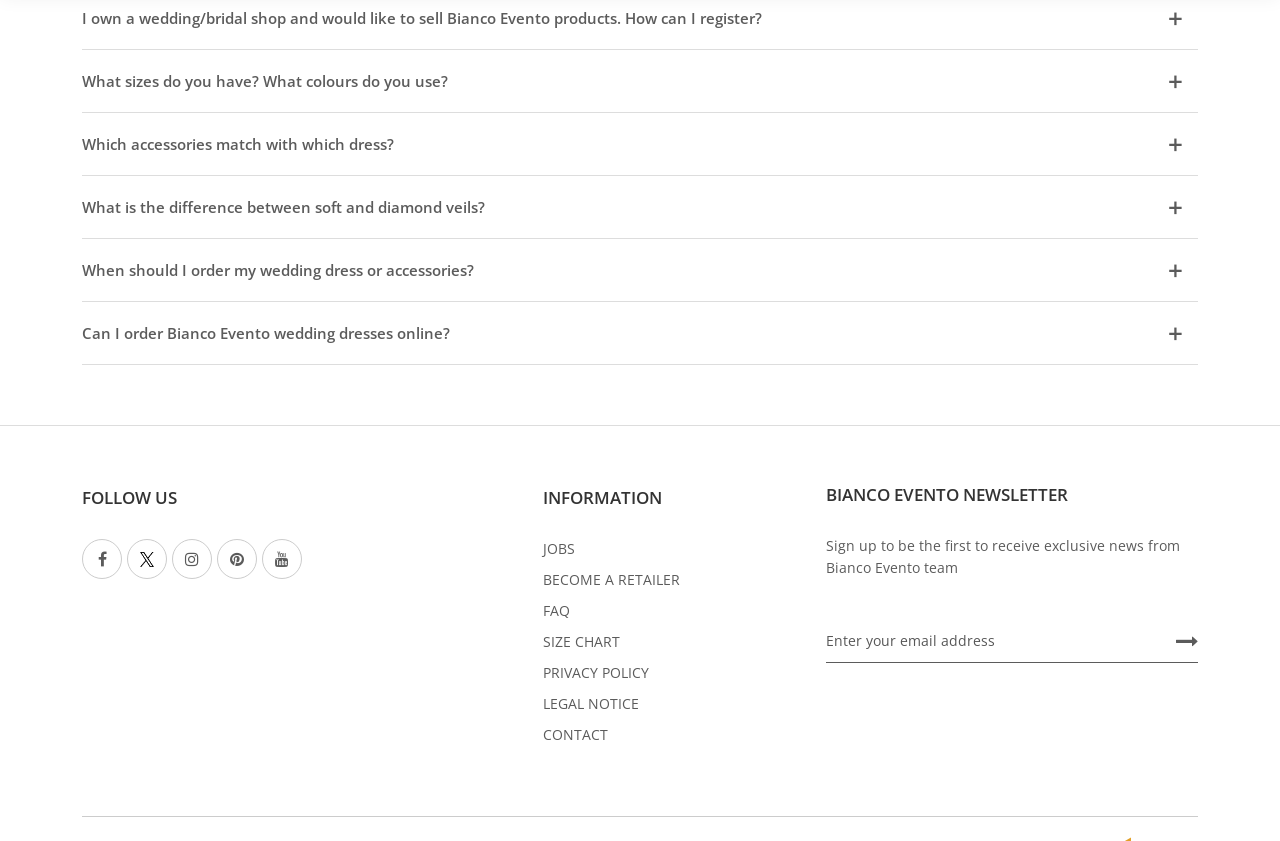Extract the bounding box for the UI element that matches this description: "BECOME A RETAILER".

[0.424, 0.789, 0.507, 0.811]